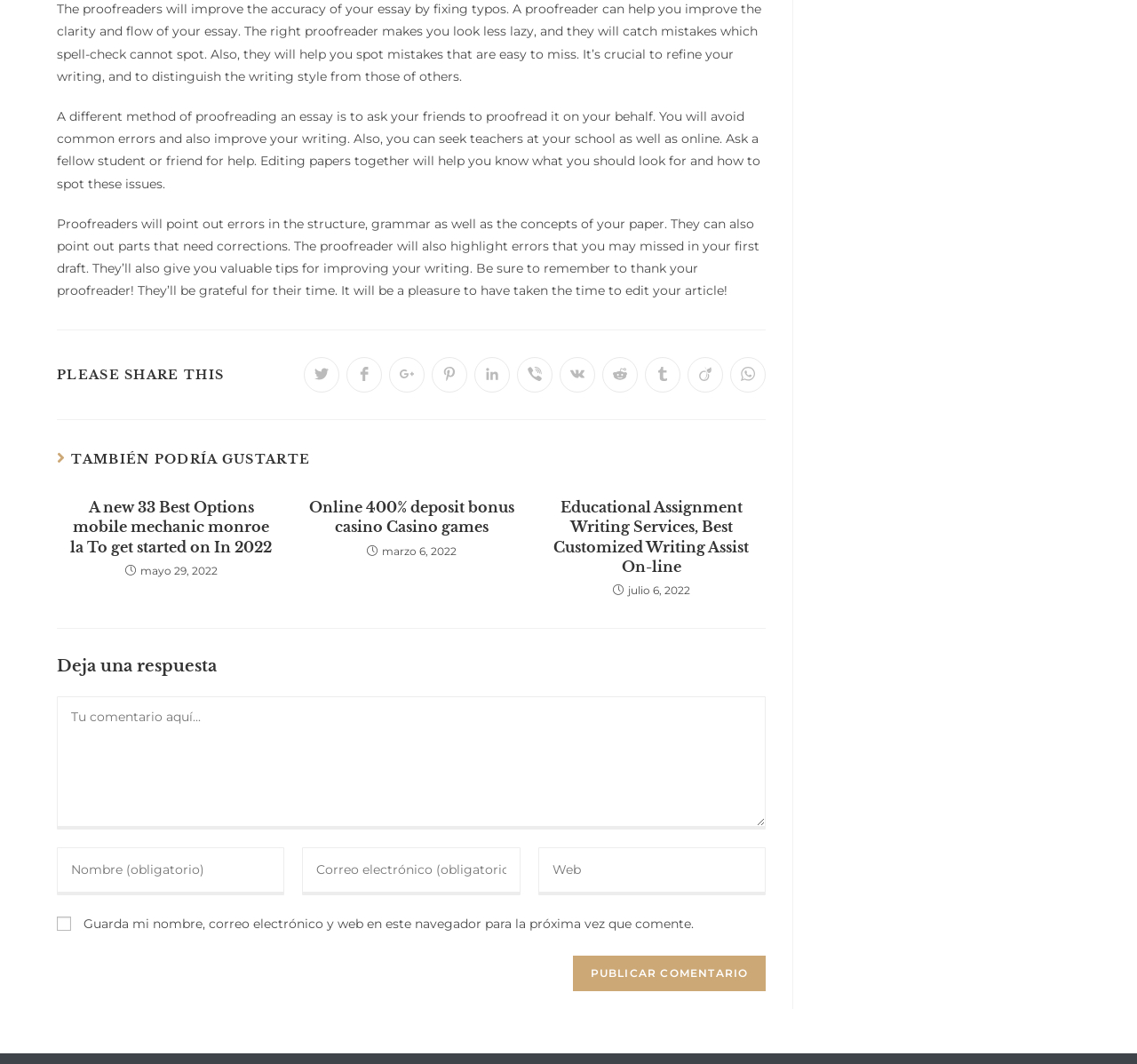What is the function of the 'Compartir en...' links? Based on the screenshot, please respond with a single word or phrase.

Share content on social media